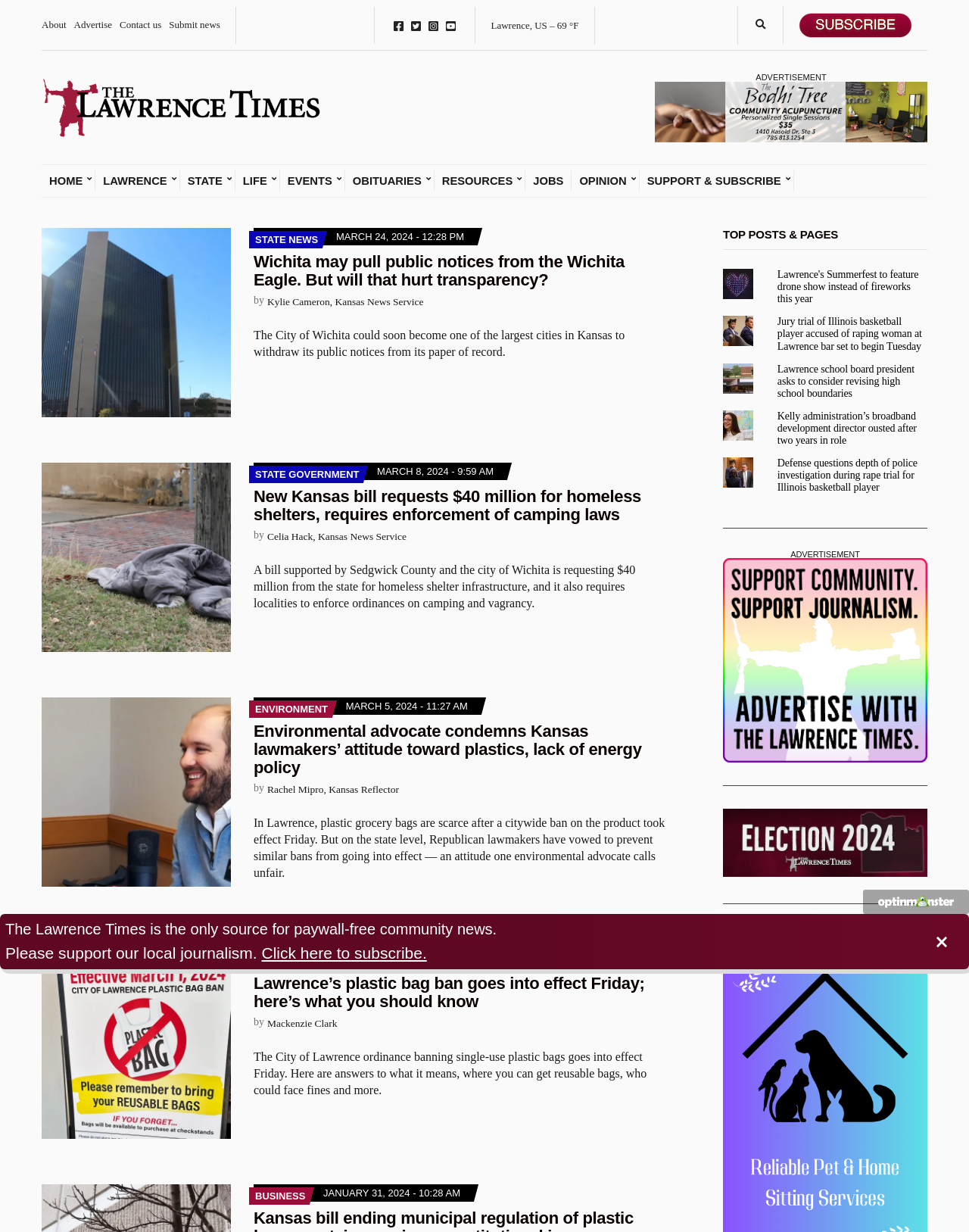Identify the bounding box coordinates for the element you need to click to achieve the following task: "Click on the 'About' link". Provide the bounding box coordinates as four float numbers between 0 and 1, in the form [left, top, right, bottom].

[0.043, 0.015, 0.068, 0.025]